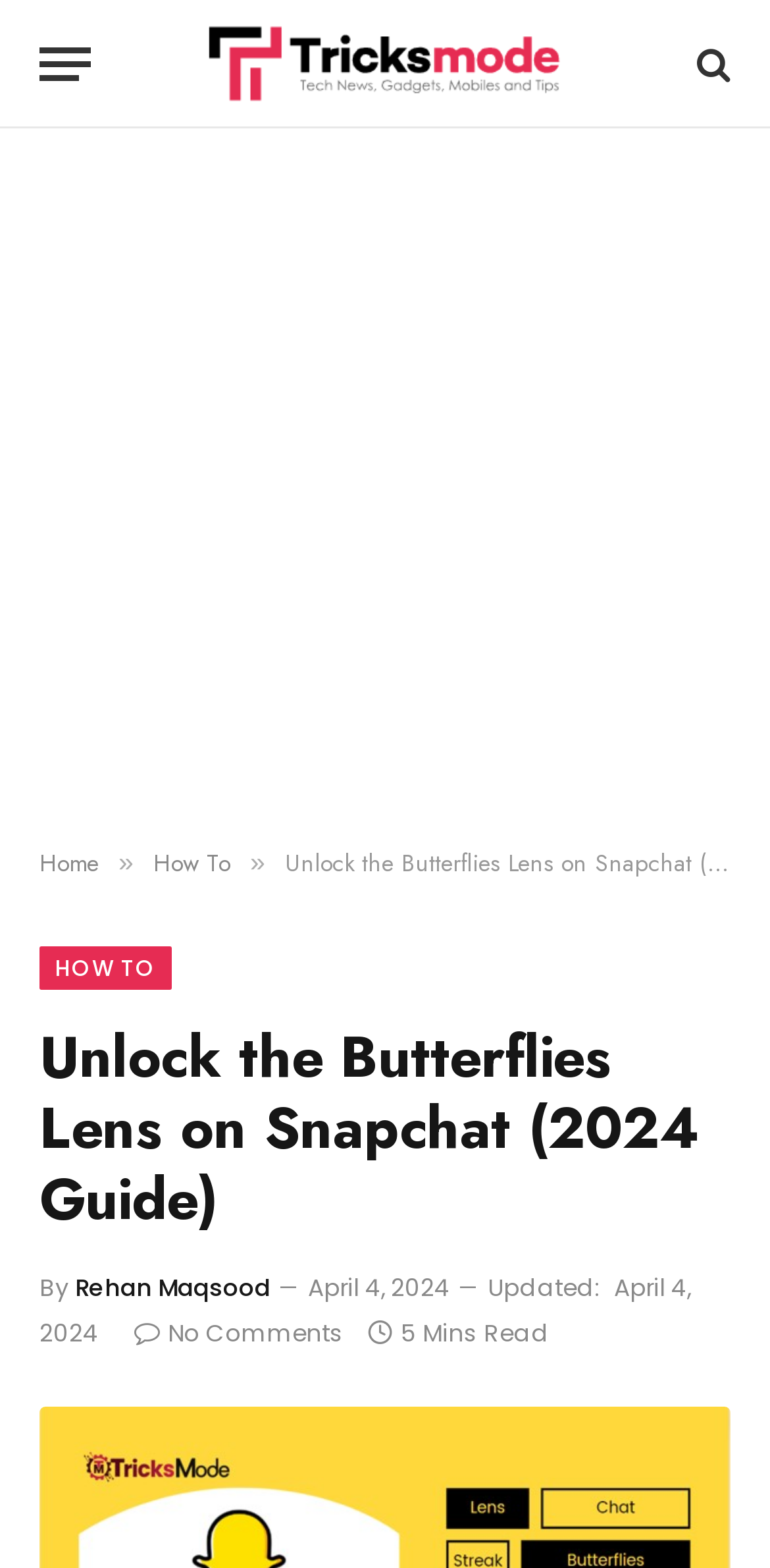Please identify the bounding box coordinates of the area that needs to be clicked to follow this instruction: "Visit the home page".

[0.051, 0.539, 0.128, 0.562]